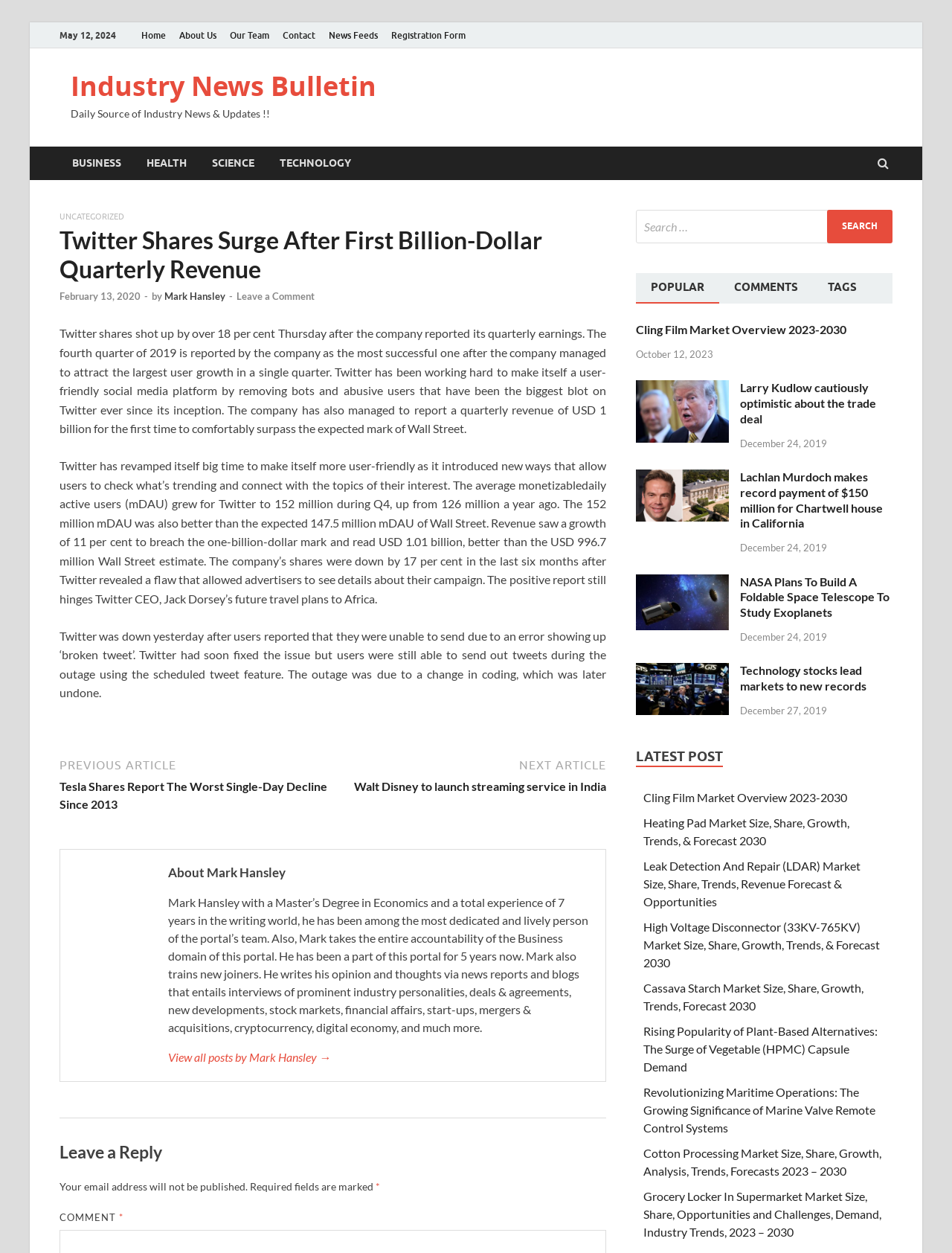Identify the bounding box for the UI element that is described as follows: "parent_node: Search for: value="Search"".

[0.869, 0.167, 0.938, 0.194]